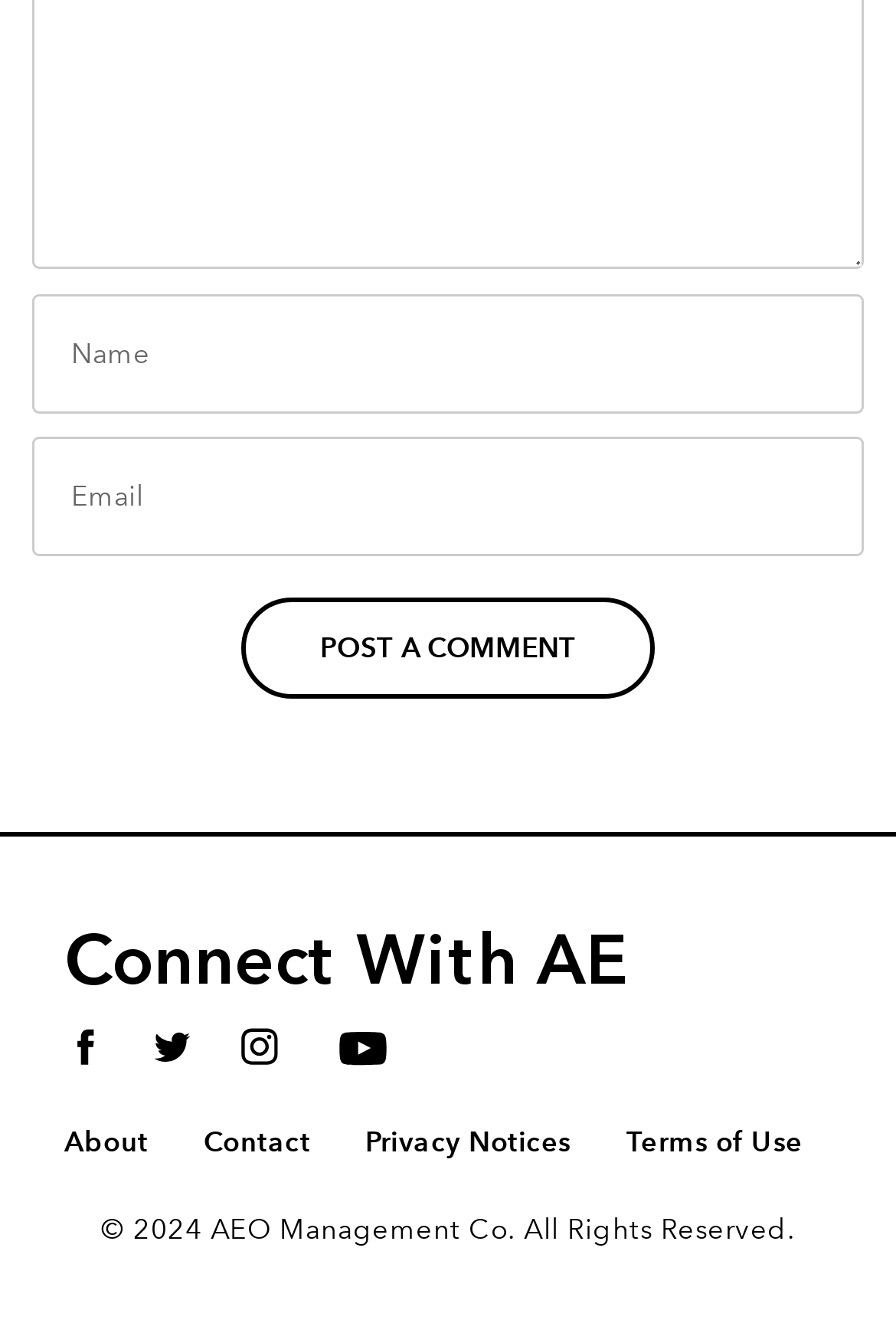Determine the bounding box coordinates for the HTML element described here: "aria-label="Open navigation menu"".

None